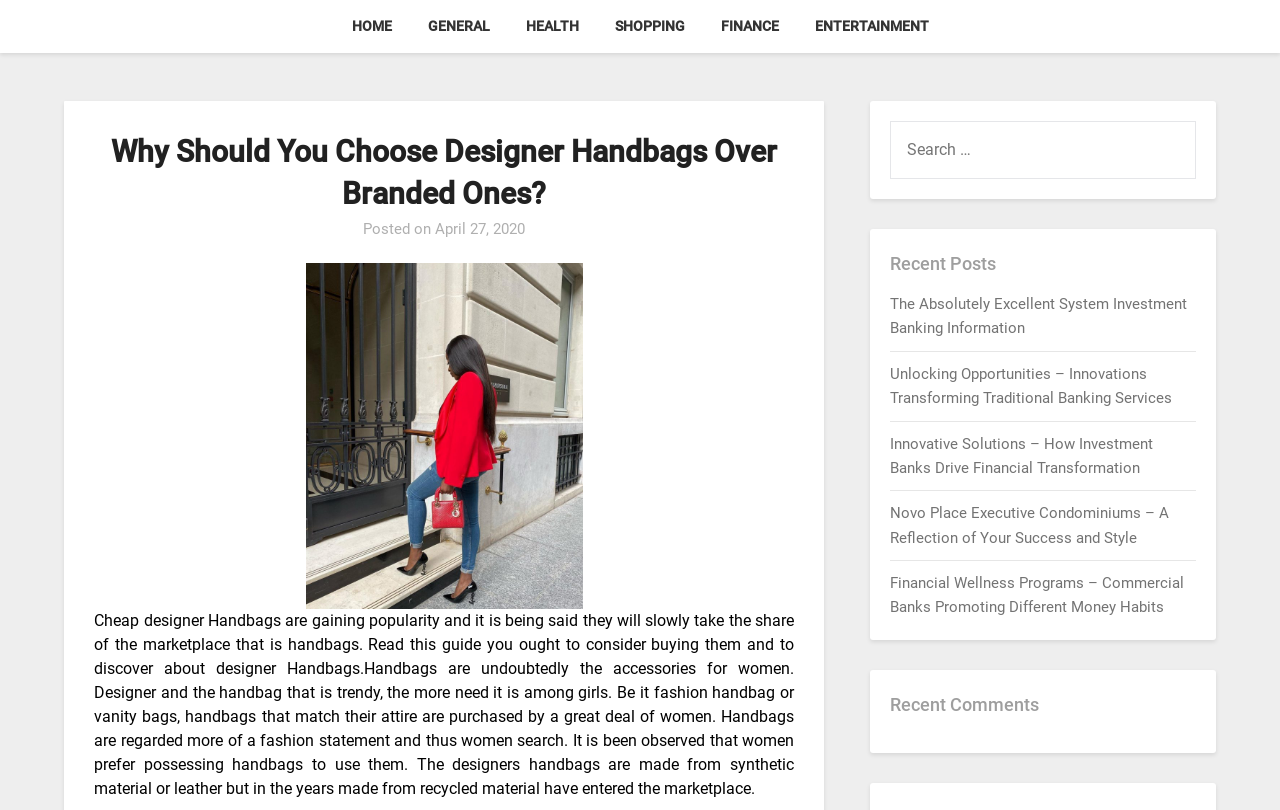Please locate the clickable area by providing the bounding box coordinates to follow this instruction: "check recent comments".

[0.696, 0.852, 0.824, 0.888]